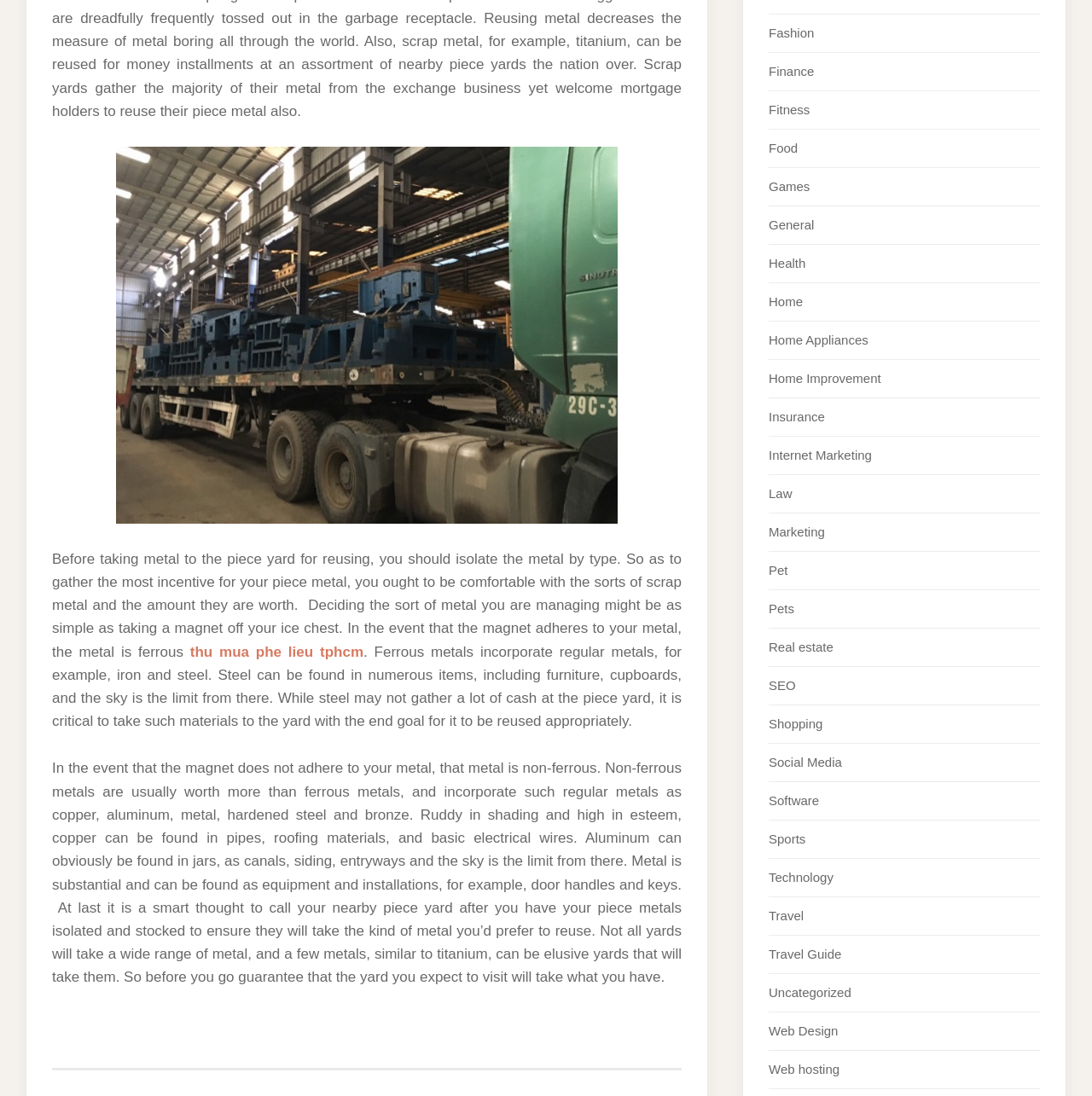Using the webpage screenshot and the element description Ok, determine the bounding box coordinates. Specify the coordinates in the format (top-left x, top-left y, bottom-right x, bottom-right y) with values ranging from 0 to 1.

None